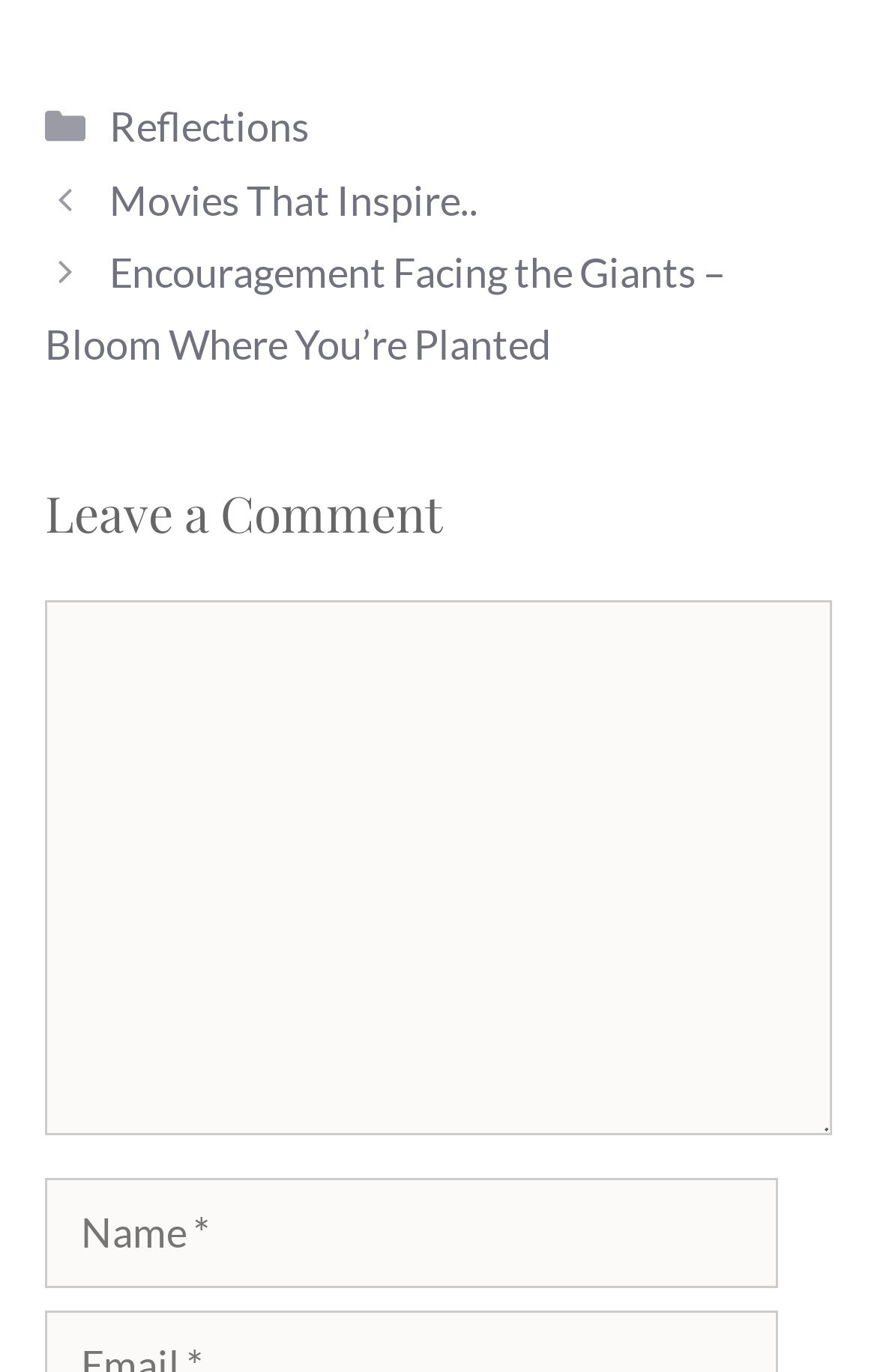From the given element description: "parent_node: Comment name="comment"", find the bounding box for the UI element. Provide the coordinates as four float numbers between 0 and 1, in the order [left, top, right, bottom].

[0.051, 0.438, 0.949, 0.828]